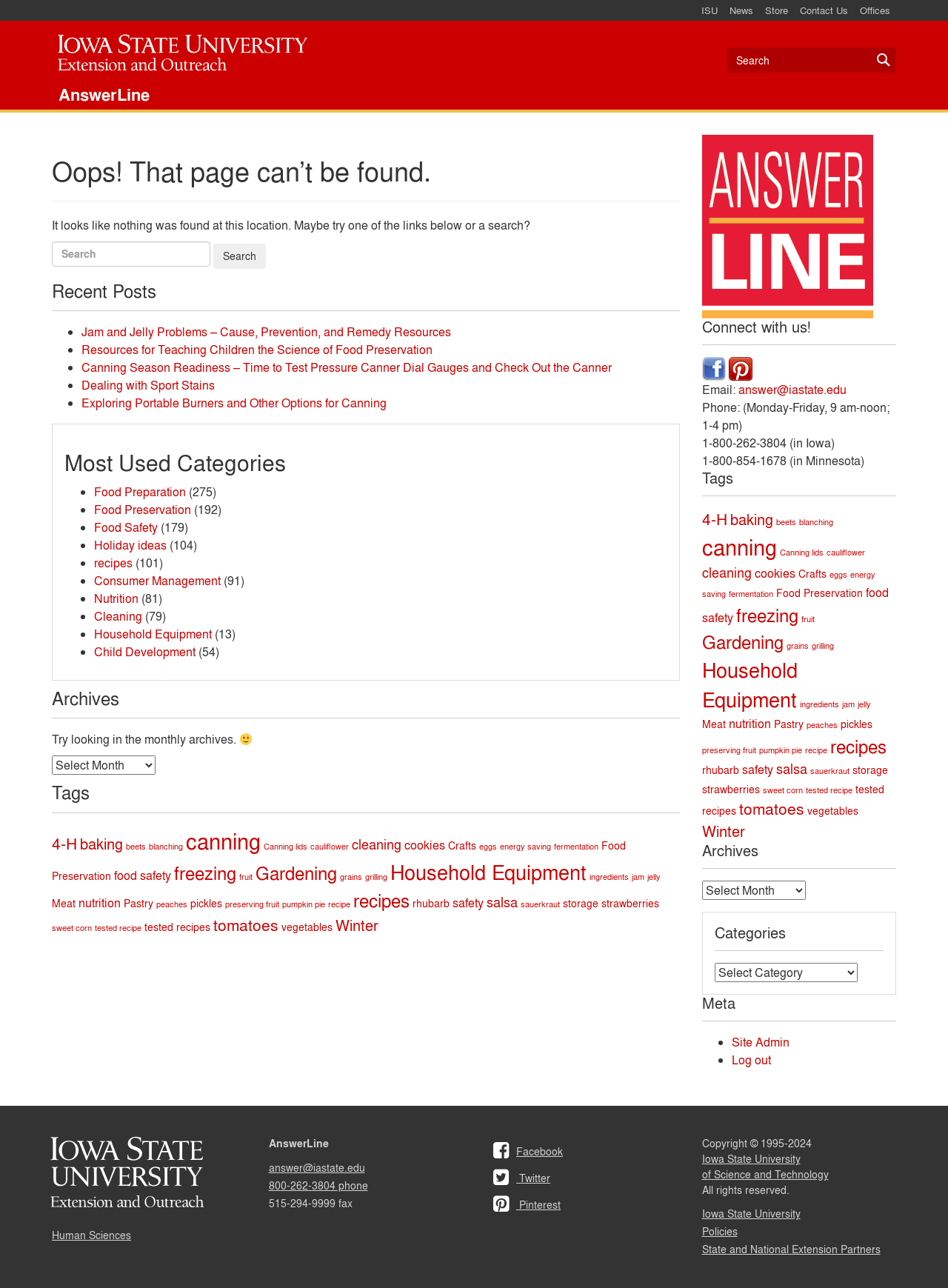What are the recent posts about?
Look at the screenshot and respond with one word or a short phrase.

Food preservation and recipes